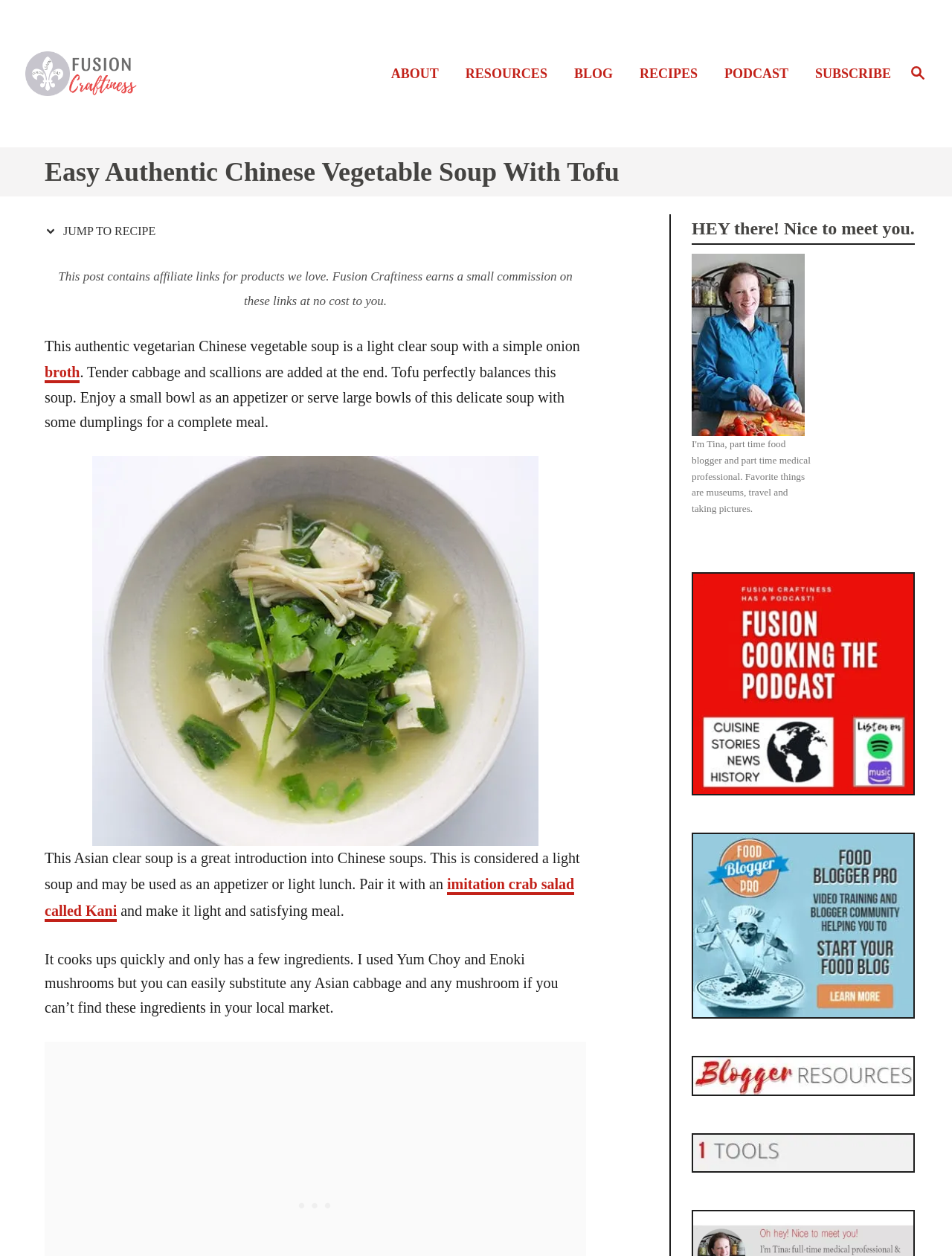Could you indicate the bounding box coordinates of the region to click in order to complete this instruction: "Search for something".

[0.936, 0.036, 0.992, 0.081]